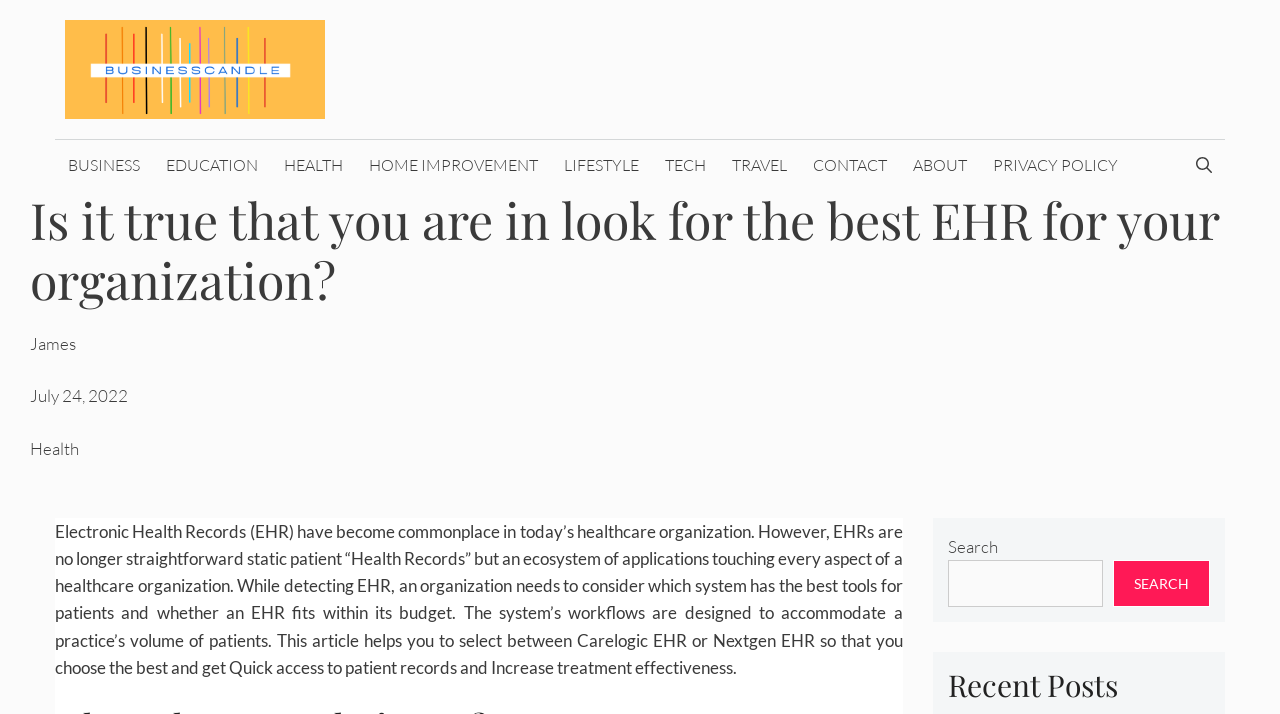Specify the bounding box coordinates for the region that must be clicked to perform the given instruction: "Visit businesscandle.com".

[0.051, 0.079, 0.254, 0.109]